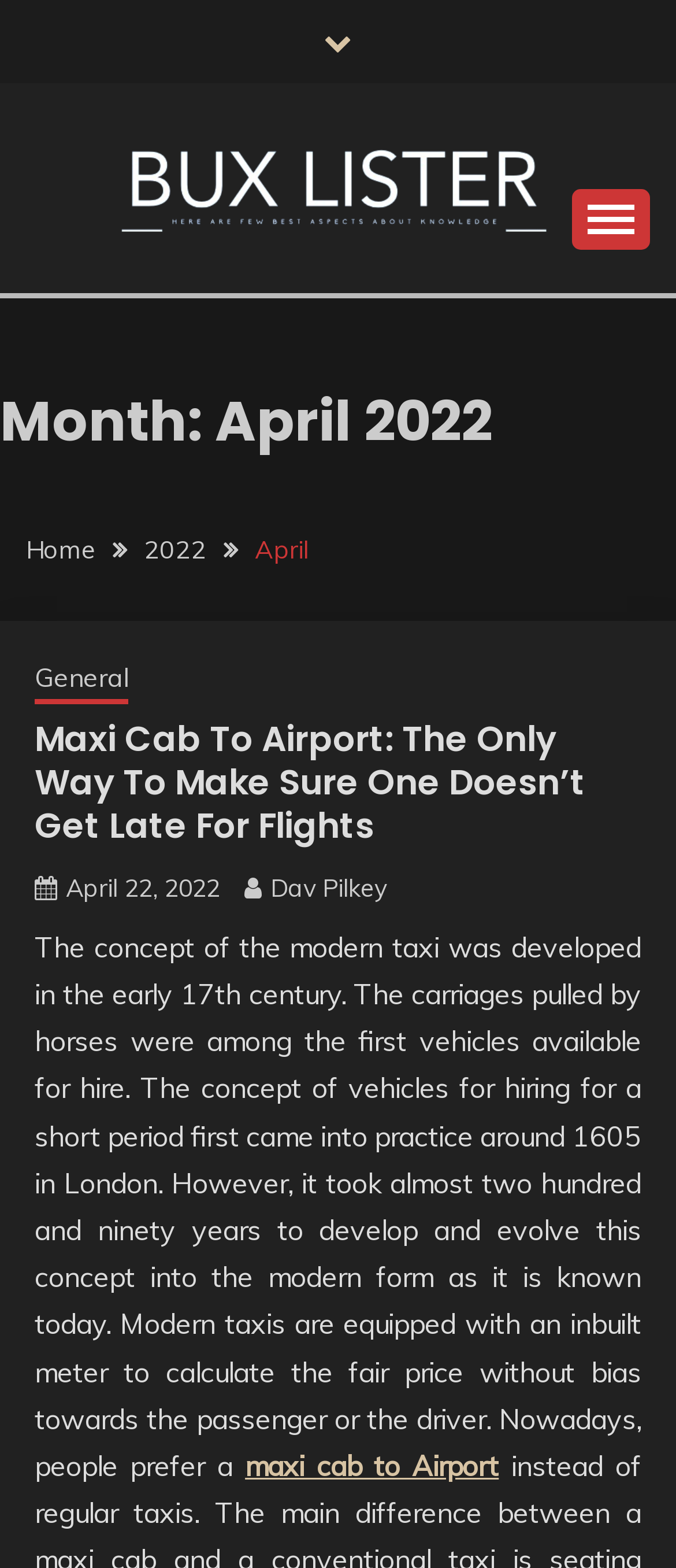Predict the bounding box coordinates of the area that should be clicked to accomplish the following instruction: "Expand the primary menu". The bounding box coordinates should consist of four float numbers between 0 and 1, i.e., [left, top, right, bottom].

[0.846, 0.121, 0.962, 0.16]